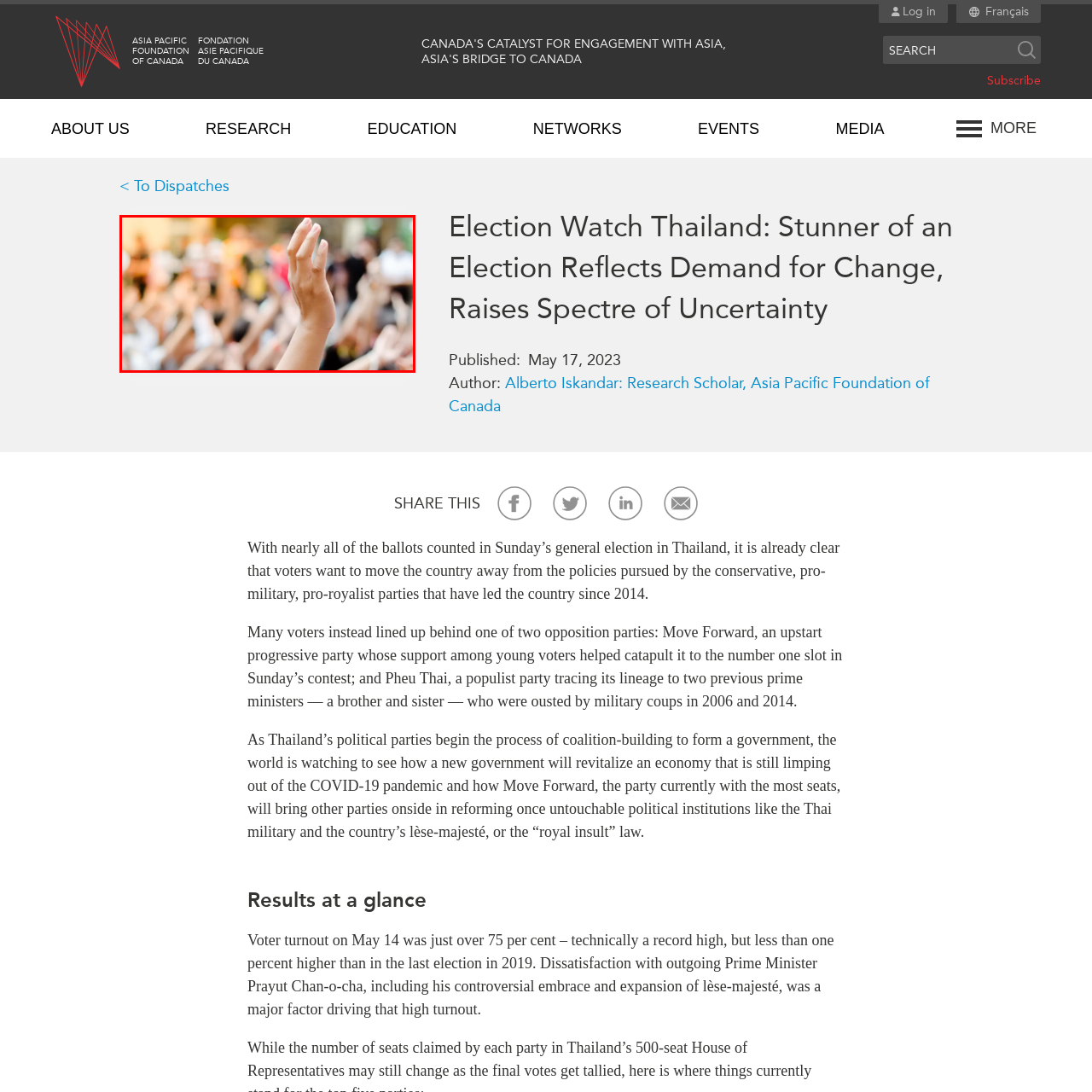Examine the image within the red boundary and respond with a single word or phrase to the question:
What is the hand in the image calling for?

Attention and action